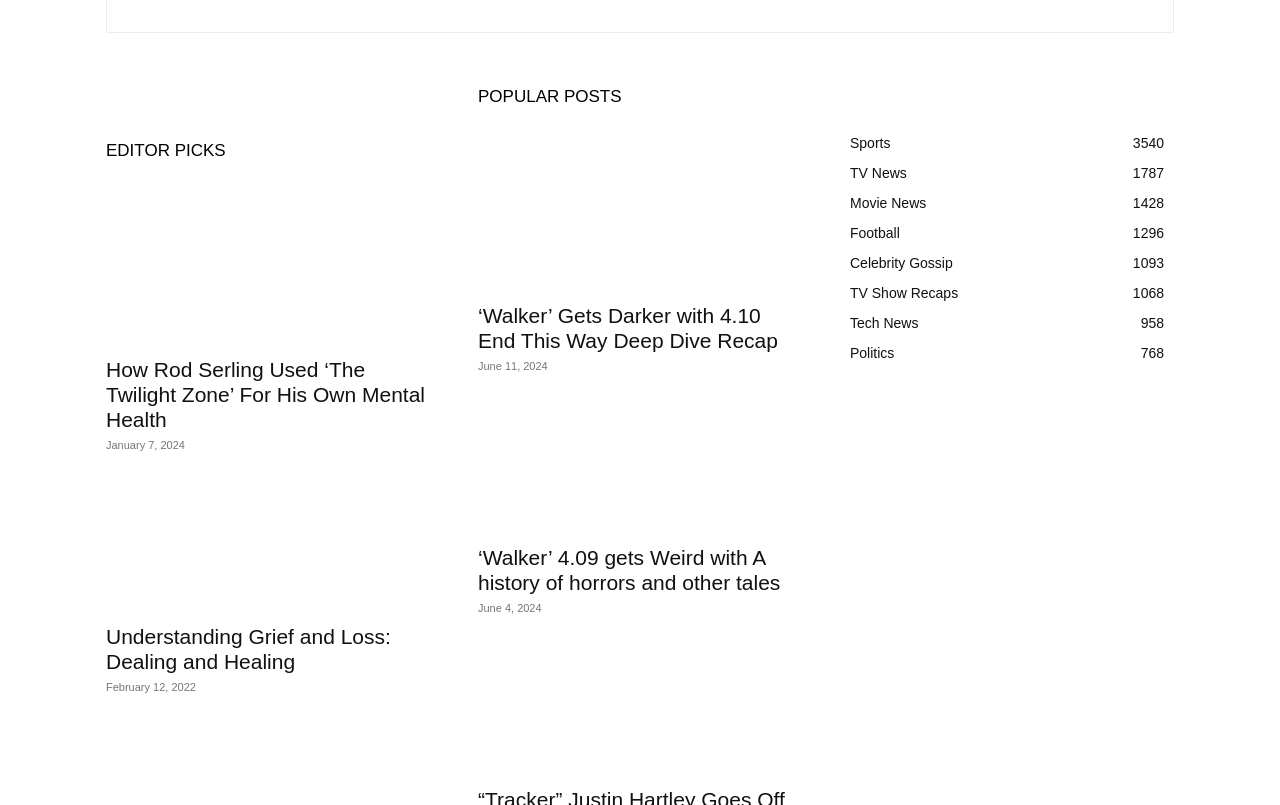Identify the bounding box coordinates of the element to click to follow this instruction: 'Browse Sports category'. Ensure the coordinates are four float values between 0 and 1, provided as [left, top, right, bottom].

[0.664, 0.168, 0.696, 0.188]